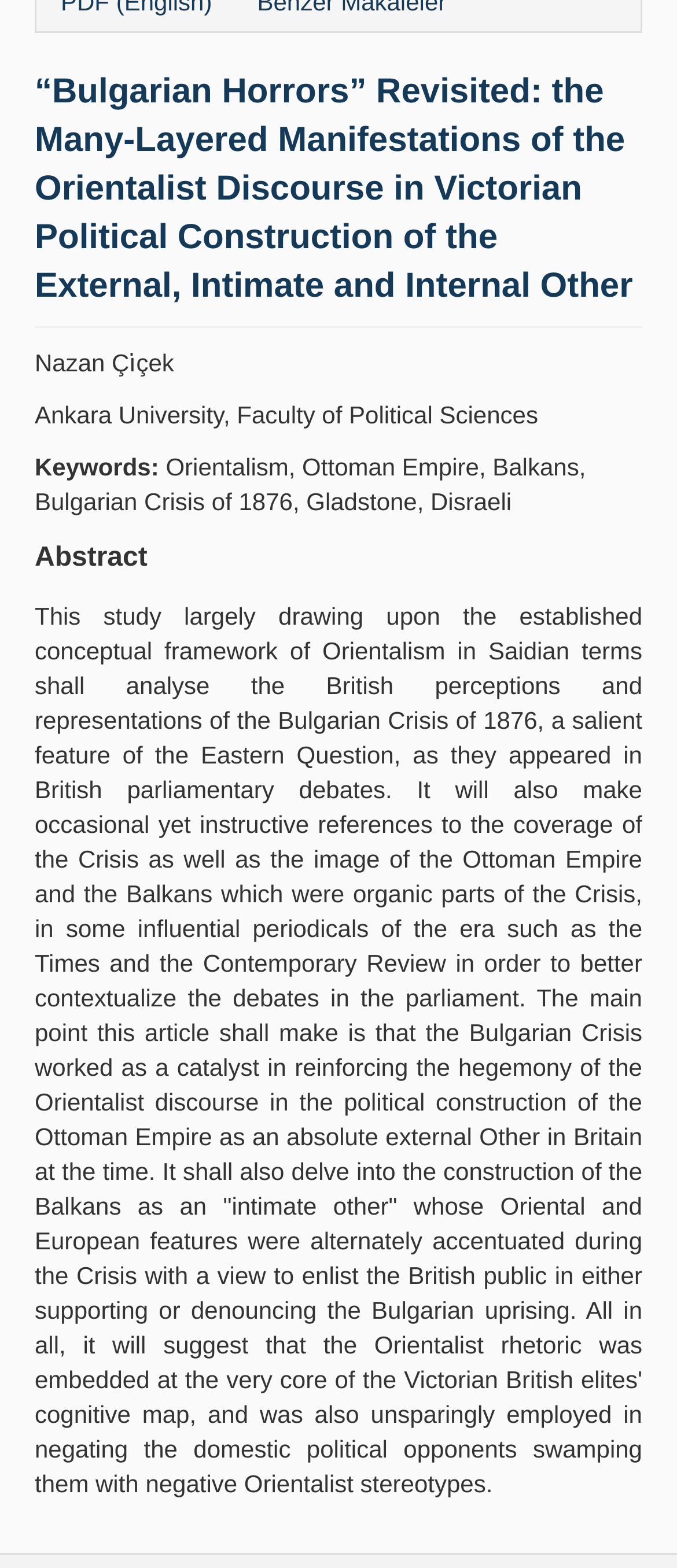Given the description İlkeler, predict the bounding box coordinates of the UI element. Ensure the coordinates are in the format (top-left x, top-left y, bottom-right x, bottom-right y) and all values are between 0 and 1.

[0.051, 0.092, 0.949, 0.134]